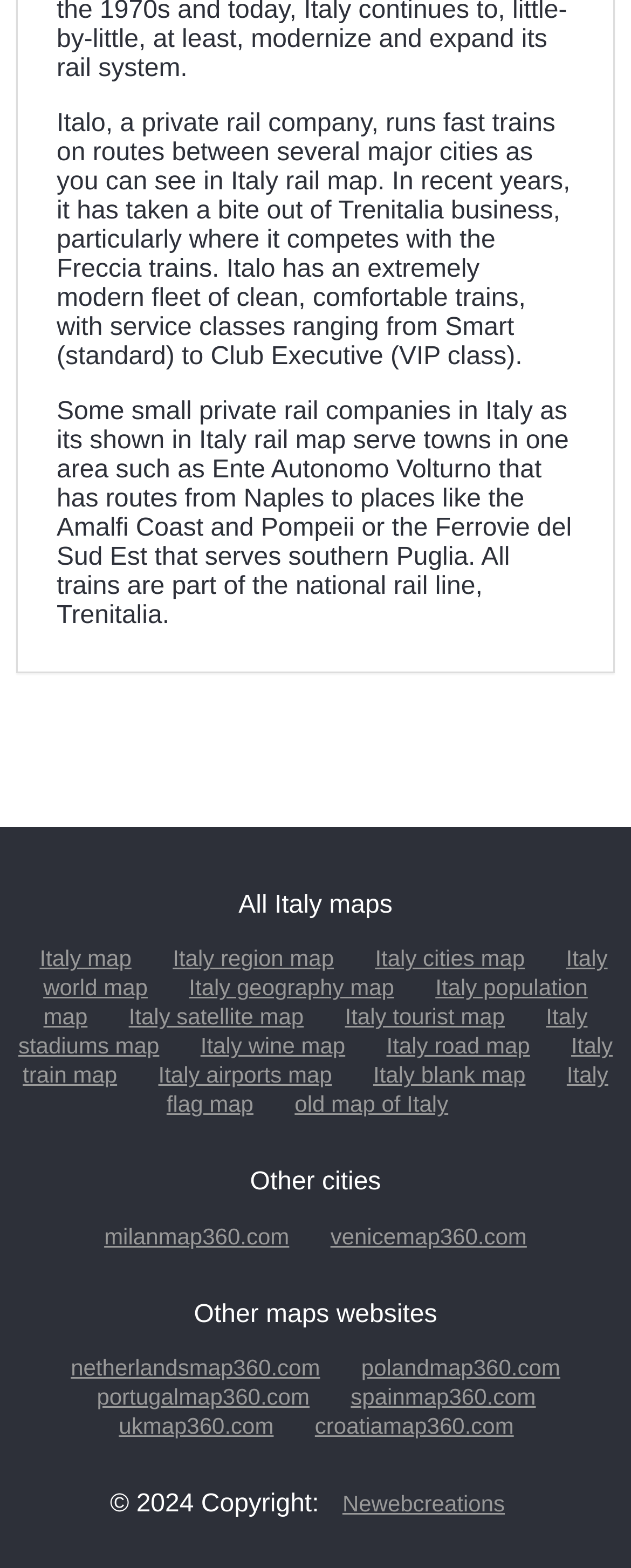How many types of maps are listed on the webpage?
Provide a fully detailed and comprehensive answer to the question.

By examining the links under the 'All Italy maps' heading, I count 15 different types of maps listed, including Italy map, Italy region map, Italy cities map, and so on.